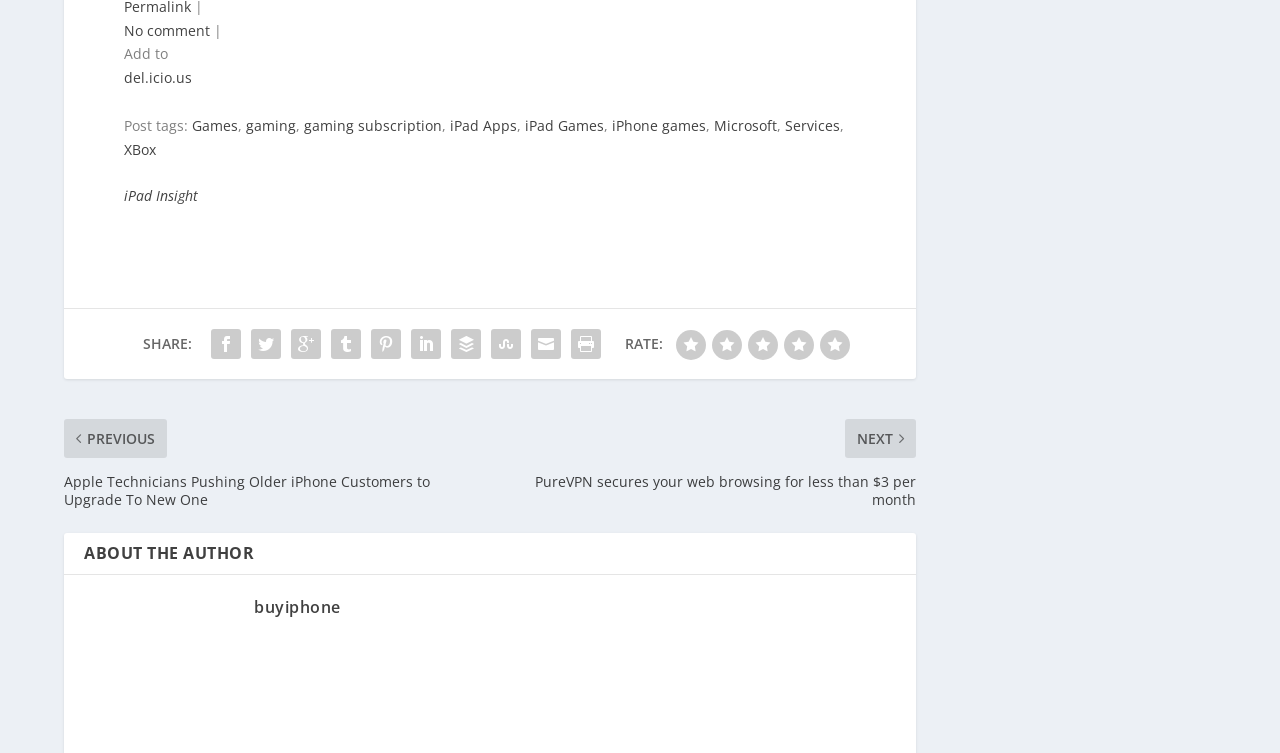What is the rating scale?
Look at the image and construct a detailed response to the question.

The rating scale is from 1 to 5, indicated by the images of numbers from 1 to 5 in the 'RATE:' section of the webpage.